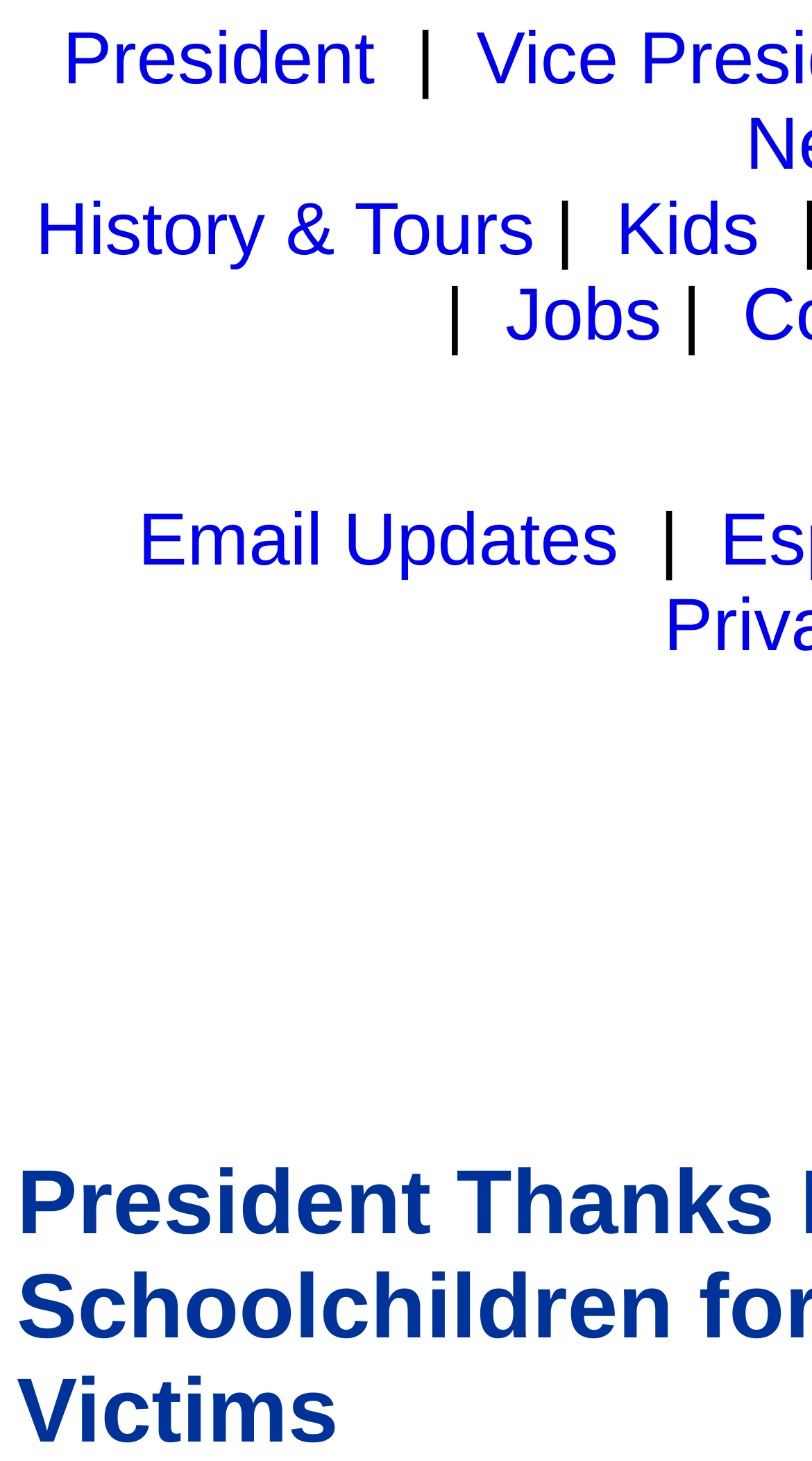Please reply to the following question with a single word or a short phrase:
How many vertical sections are there on the webpage?

3